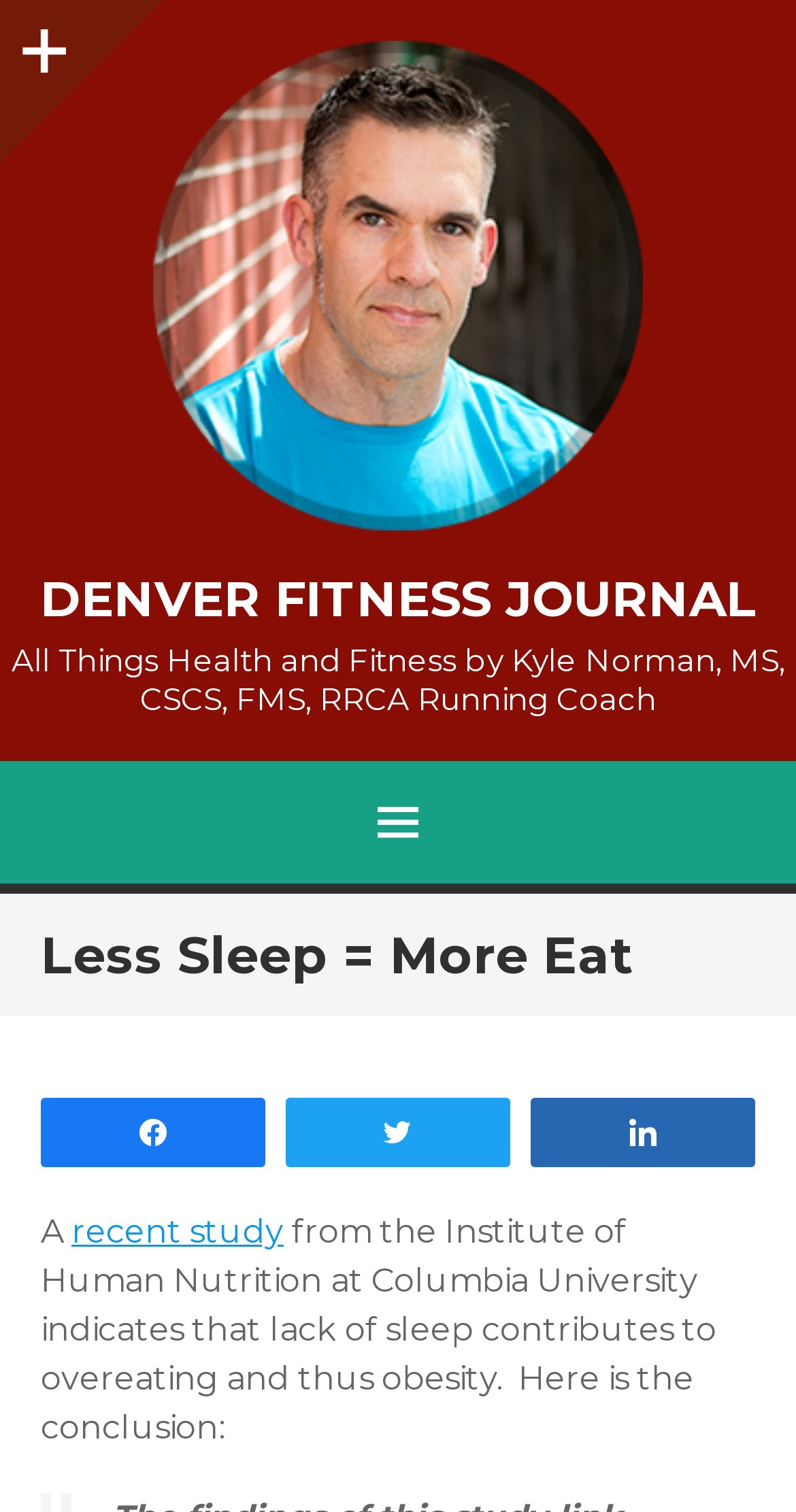What is the topic of the recent study mentioned?
Based on the image, give a one-word or short phrase answer.

Lack of sleep and obesity